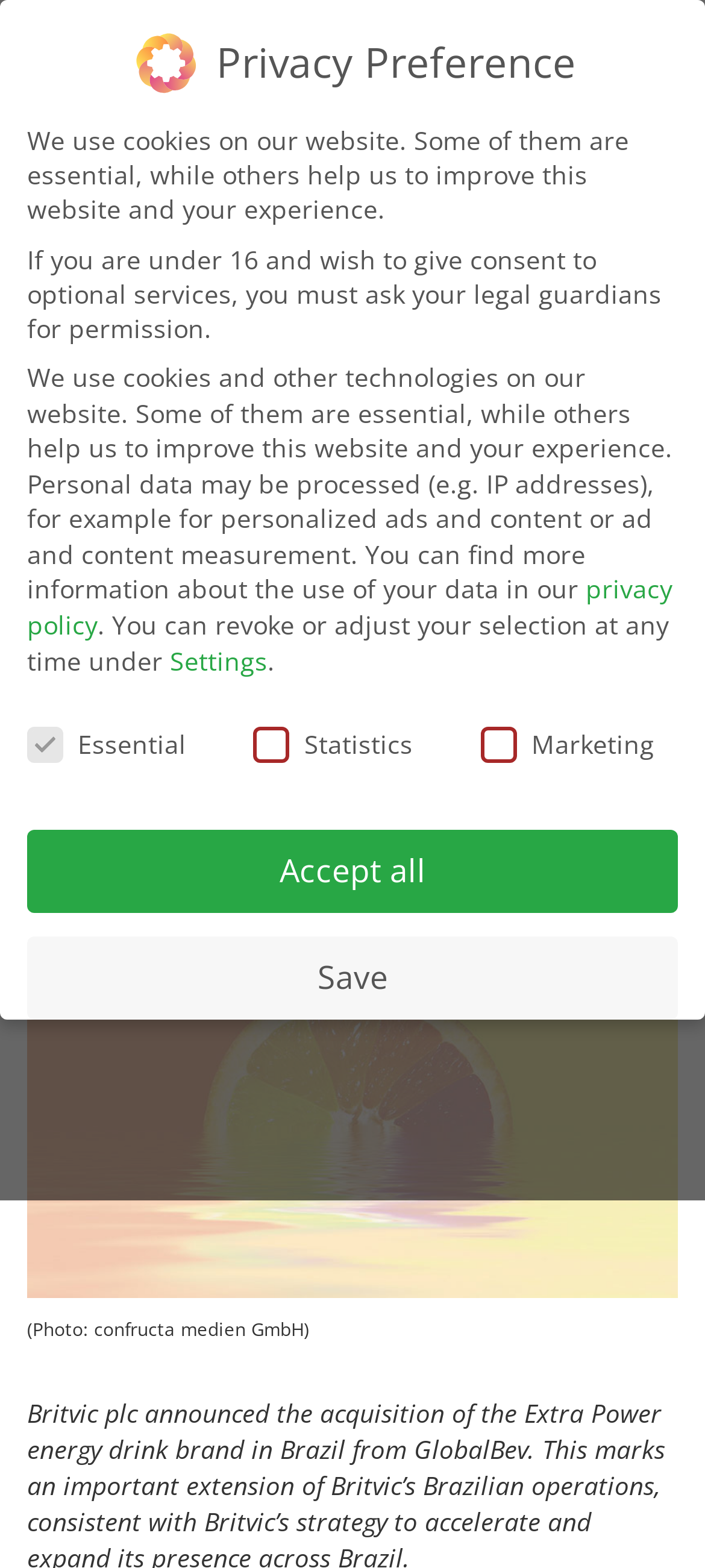Create an in-depth description of the webpage, covering main sections.

The webpage is about Britvic plc's acquisition of the Extra Power energy drink brand in Brazil from GlobalBev. At the top, there is a menu link on the right side, followed by three links to "FLÜSSIGES OBST", "confructa colleg", and "confructa medien" on the left side. Below these links, there is a login link on the right side and a link with no text on the left side.

On the left side, there is a section with a "NEWS" heading, a date "10.08.2023", and a main heading "Britvic acquires Extra Power energy brand in Brazil". Below this heading, there is a paragraph of text describing the acquisition. To the right of this text, there is a figure with an image and a caption "(Photo: confructa medien GmbH)".

Below the image, there is a section about privacy preferences, with a heading "Privacy Preference" and several paragraphs of text explaining the use of cookies and personal data. There are also several checkboxes and buttons to adjust privacy settings.

At the bottom of the page, there are several buttons, including "Accept all", "Save", "Individual Privacy Preferences", "Cookie Details", "Privacy Policy", and "Imprint".